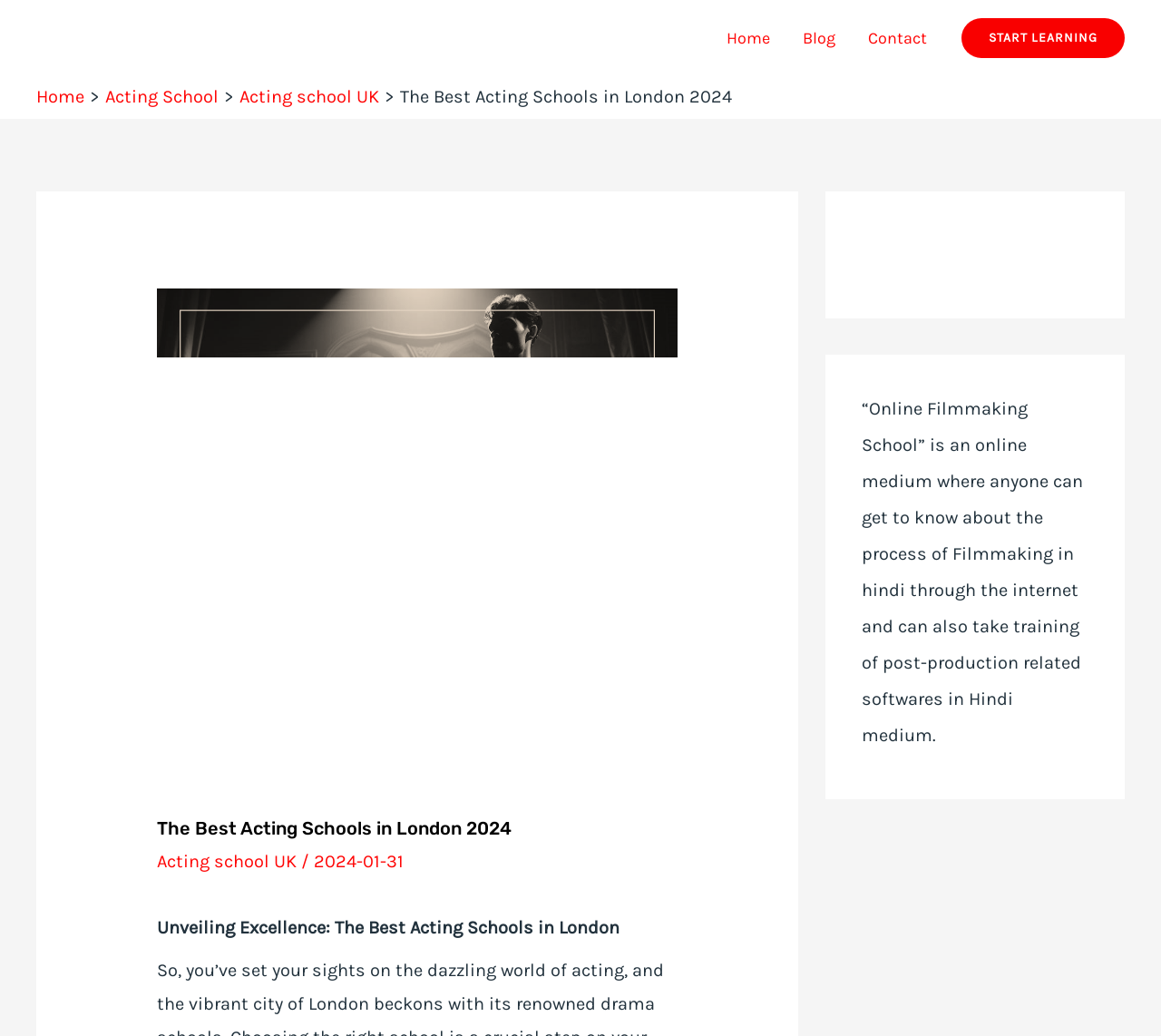Determine the bounding box coordinates for the clickable element to execute this instruction: "Learn more about Tech & Business". Provide the coordinates as four float numbers between 0 and 1, i.e., [left, top, right, bottom].

None